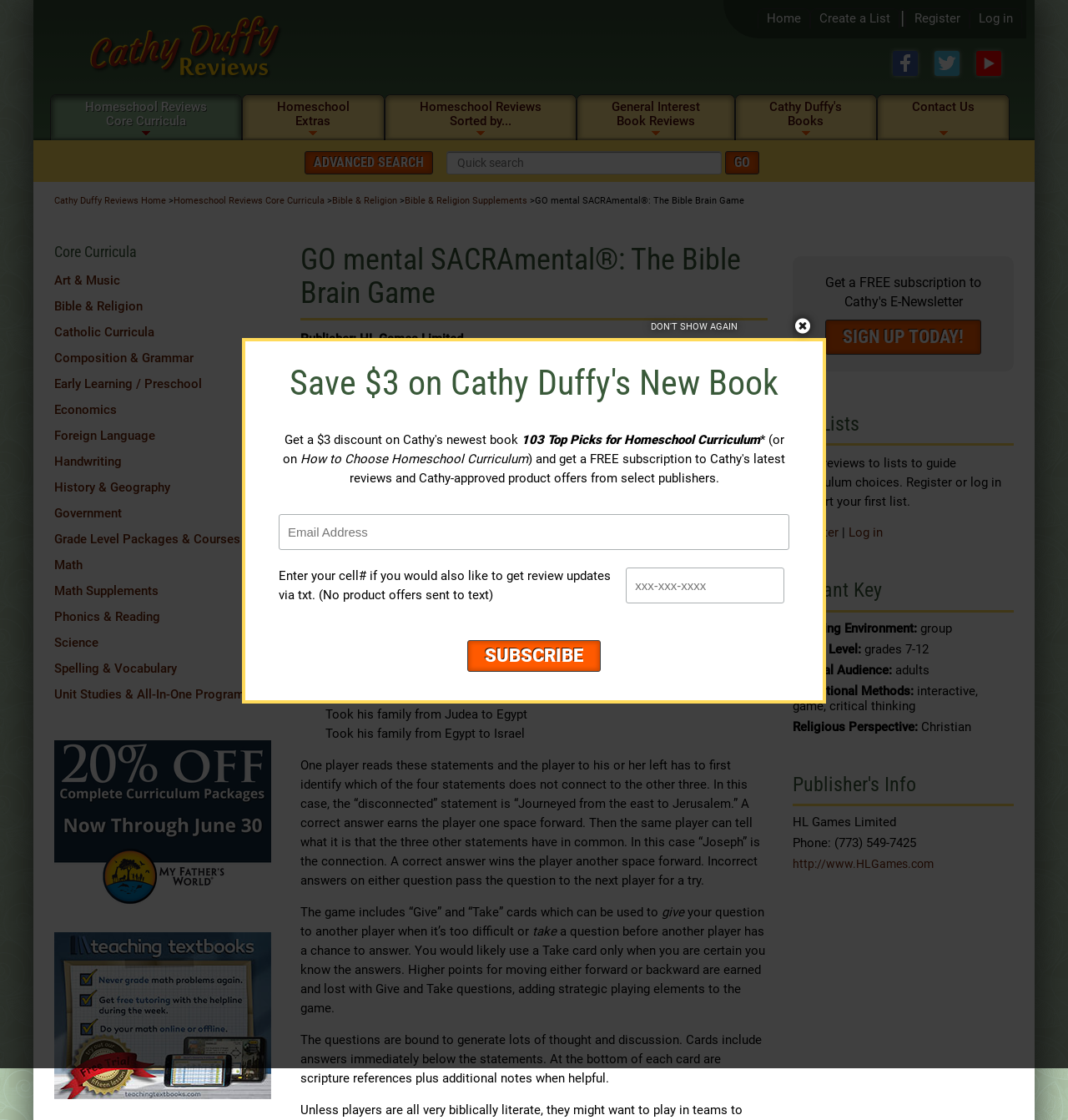What is the name of the publisher of the game?
Please answer the question with a single word or phrase, referencing the image.

HL Games Limited